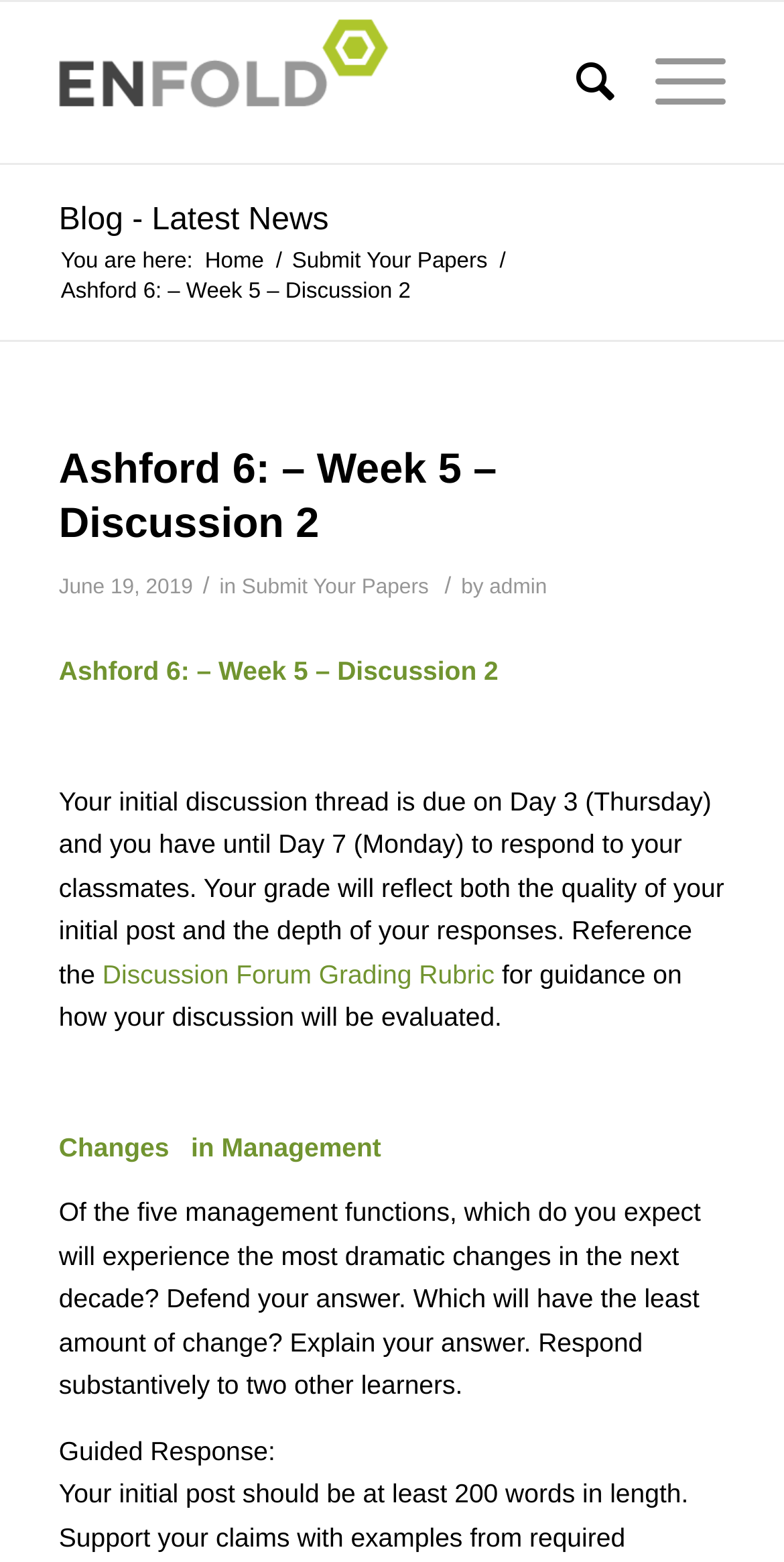What is the name of the grading rubric for the discussion forum?
Examine the image and give a concise answer in one word or a short phrase.

Discussion Forum Grading Rubric